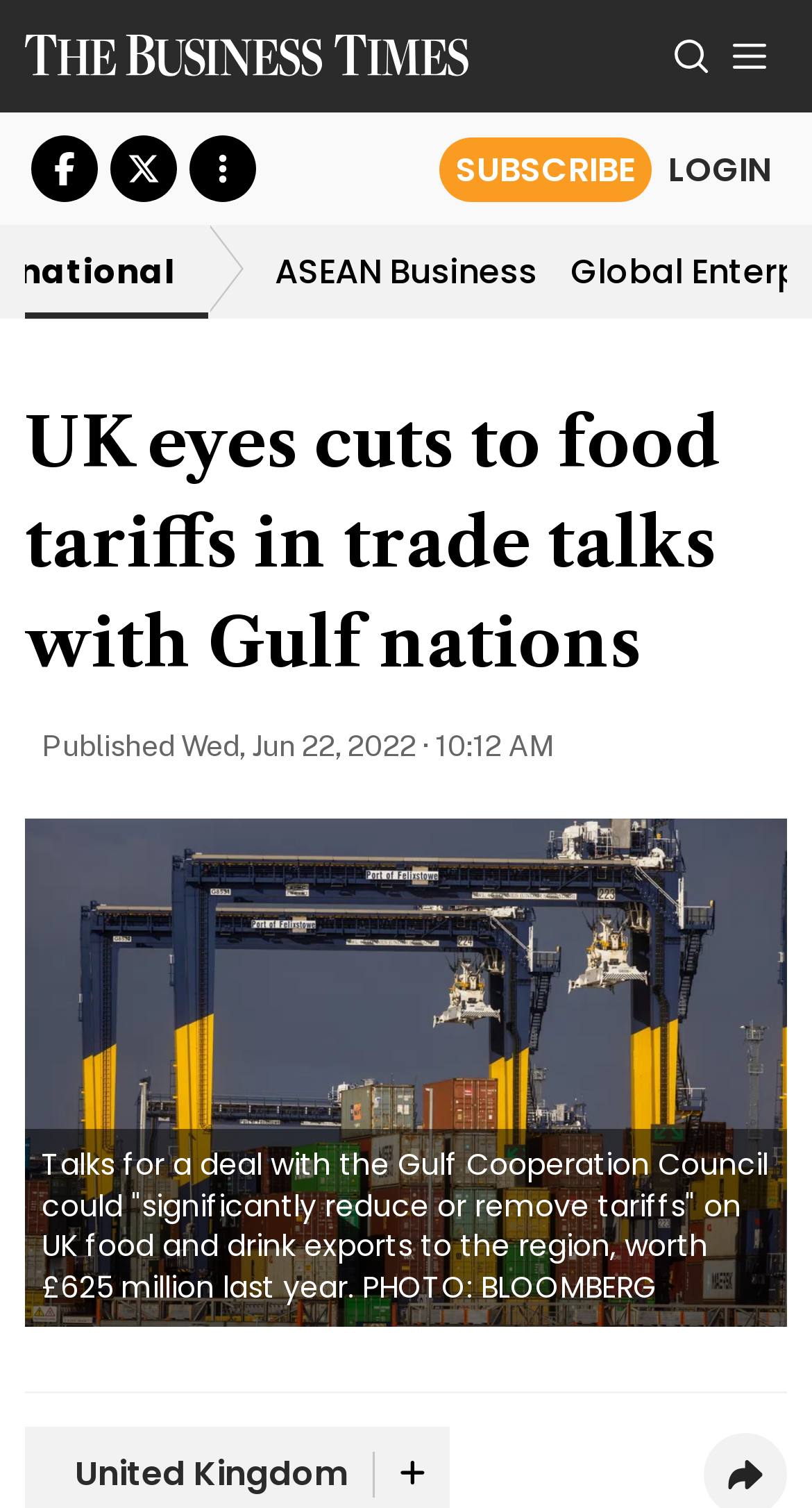Return the bounding box coordinates of the UI element that corresponds to this description: "United Kingdom". The coordinates must be given as four float numbers in the range of 0 and 1, [left, top, right, bottom].

[0.062, 0.962, 0.462, 0.993]